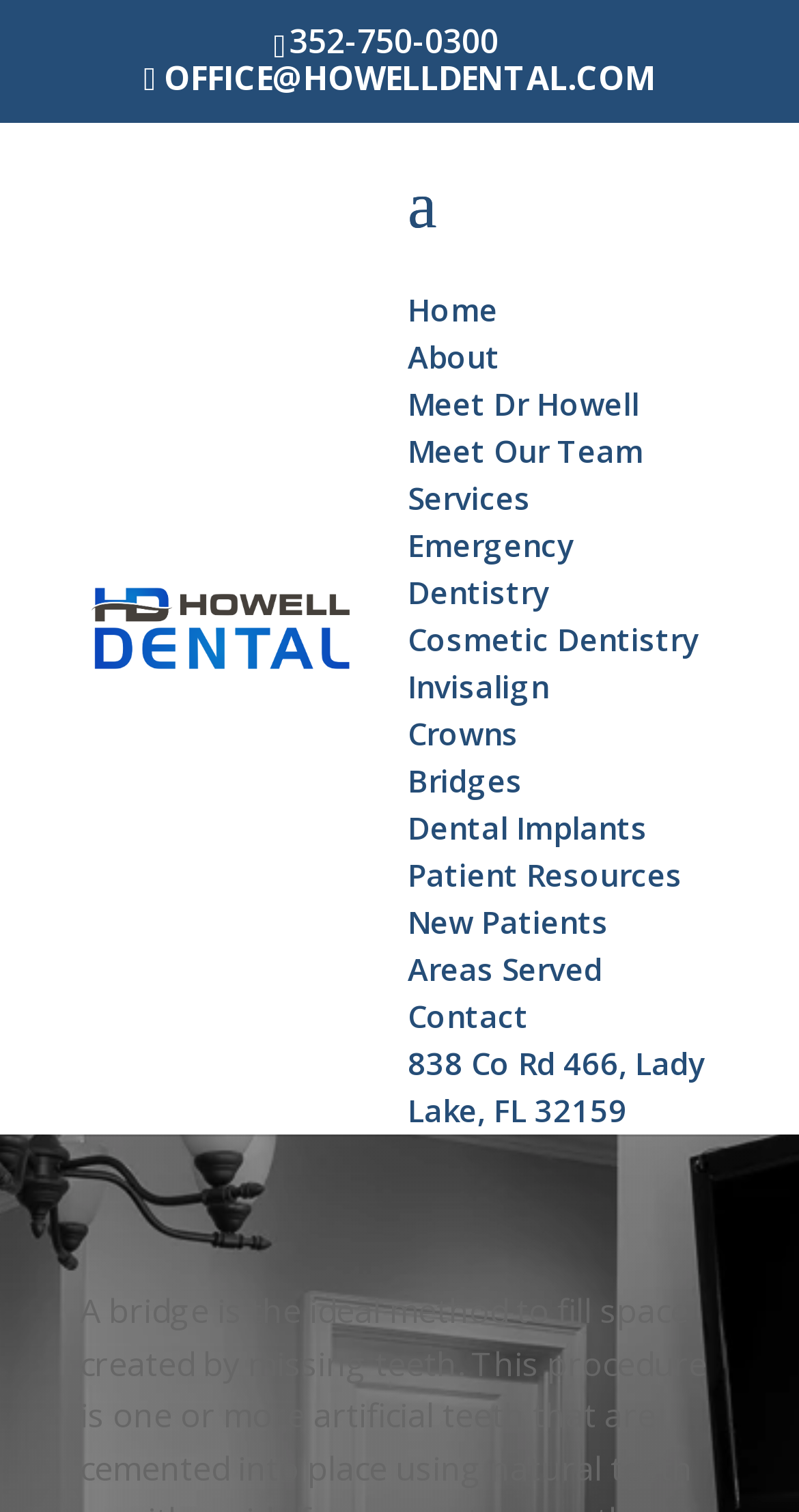Identify the bounding box coordinates for the element you need to click to achieve the following task: "Learn more about being voted the best". The coordinates must be four float values ranging from 0 to 1, formatted as [left, top, right, bottom].

None